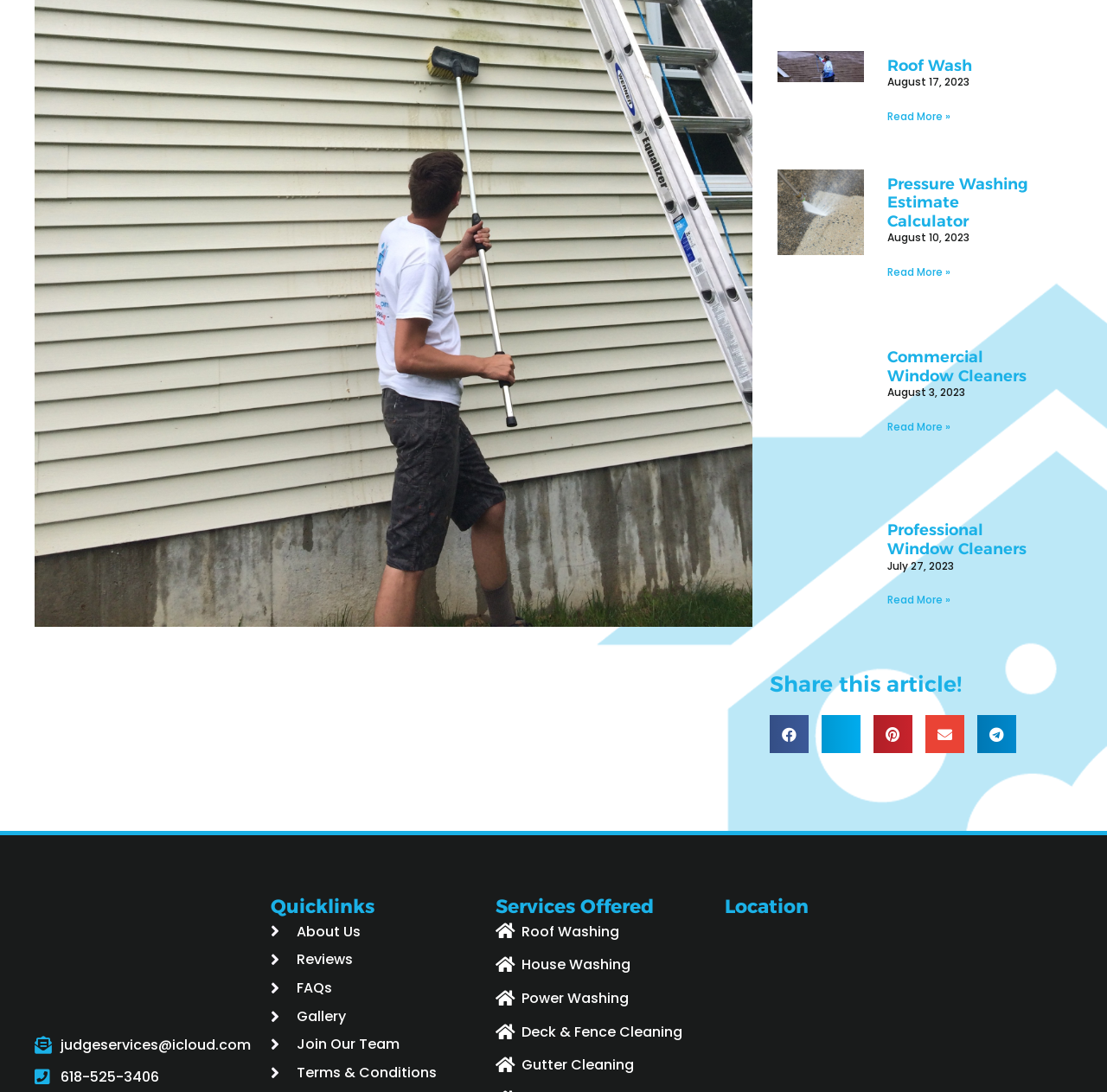Identify the bounding box coordinates of the specific part of the webpage to click to complete this instruction: "View About Us".

[0.245, 0.841, 0.447, 0.865]